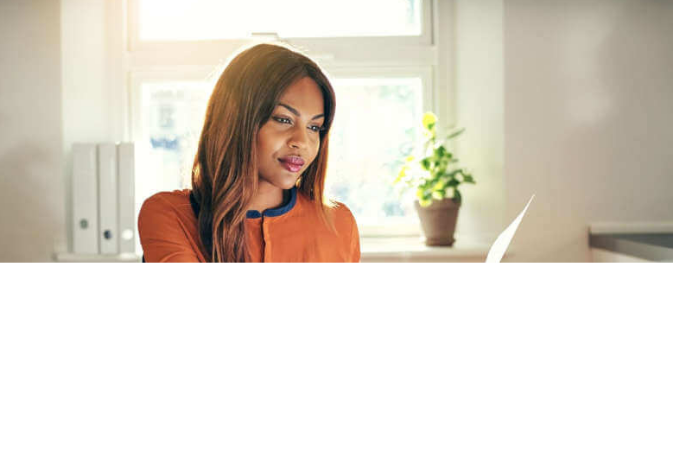Identify and describe all the elements present in the image.

The image features a focused woman with long, brown hair, wearing an orange blouse, as she reviews a document while sitting at a bright, airy workspace. Sunlight streams in through a nearby window, illuminating her thoughtful expression. Behind her, a potted plant adds a touch of greenery to the scene, complementing the organized space filled with neatly stacked files. This setting reflects a professional environment, suggesting an atmosphere of productivity and contemplation. The overall vibe conveys the importance of reflection and understanding in entrepreneurial ventures, aligning with the theme of validating ideas before full-scale execution.